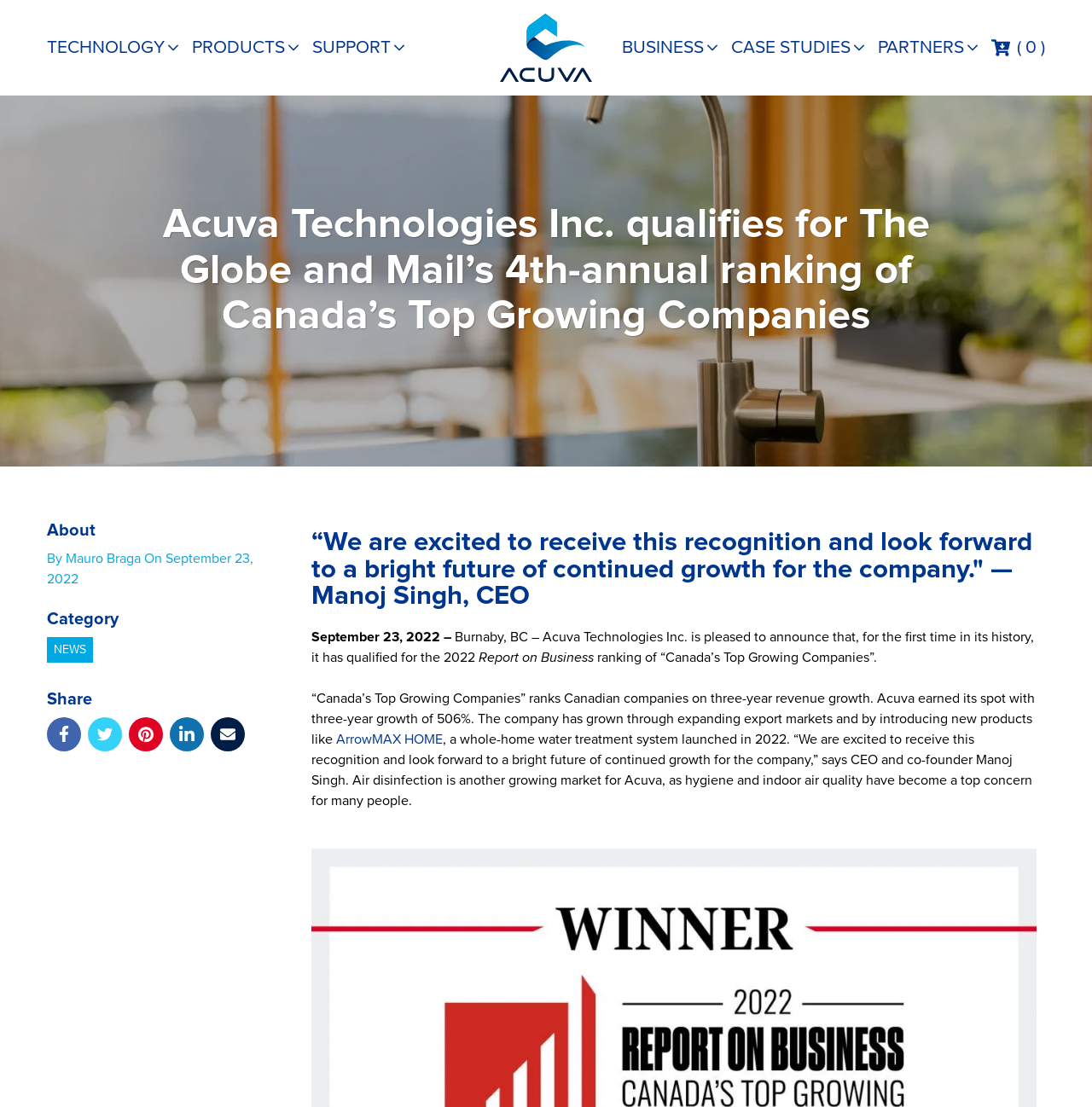Identify the bounding box for the UI element described as: "Mauro Braga". The coordinates should be four float numbers between 0 and 1, i.e., [left, top, right, bottom].

[0.06, 0.497, 0.129, 0.513]